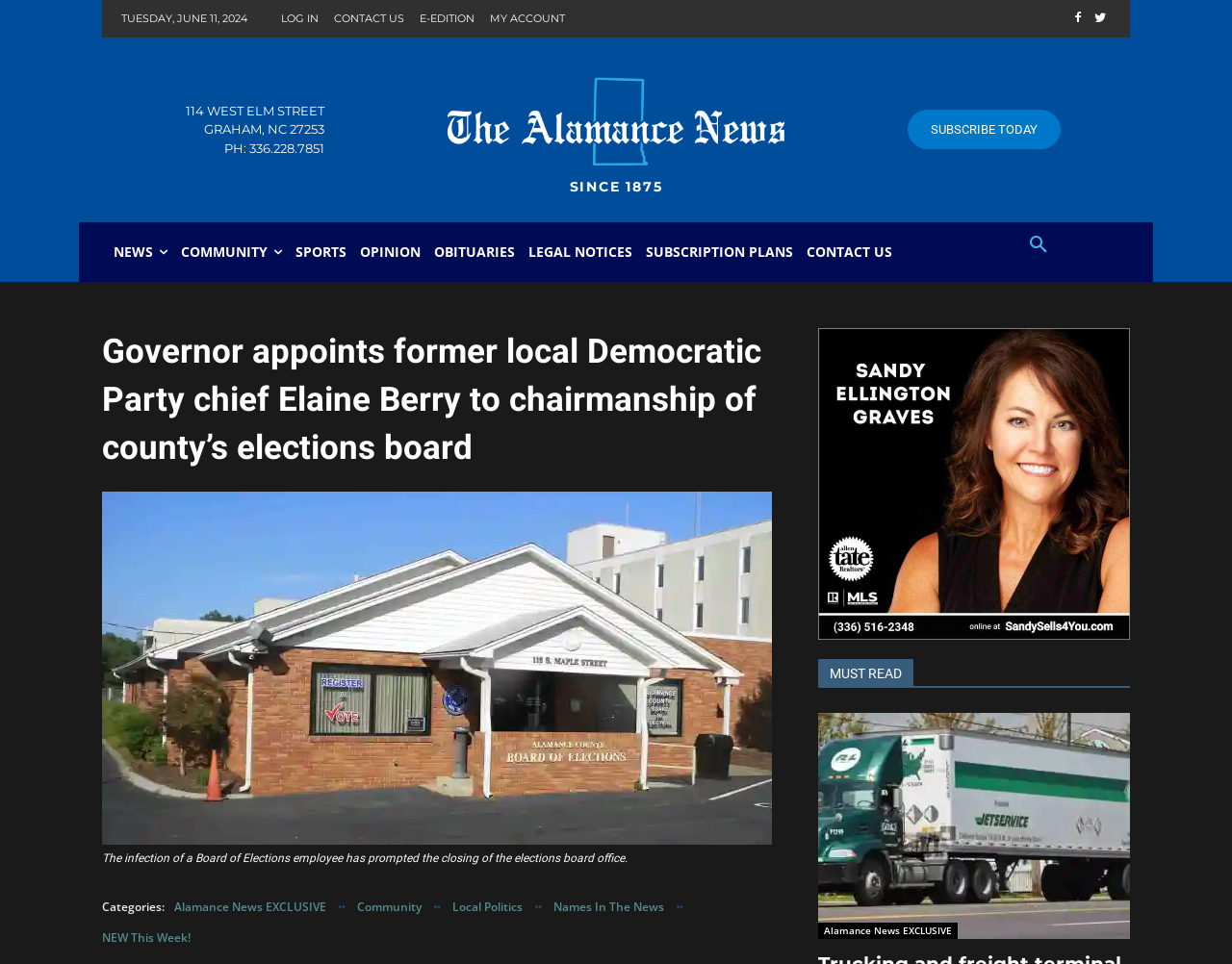Locate the UI element that matches the description Opinion in the webpage screenshot. Return the bounding box coordinates in the format (top-left x, top-left y, bottom-right x, bottom-right y), with values ranging from 0 to 1.

[0.287, 0.23, 0.347, 0.292]